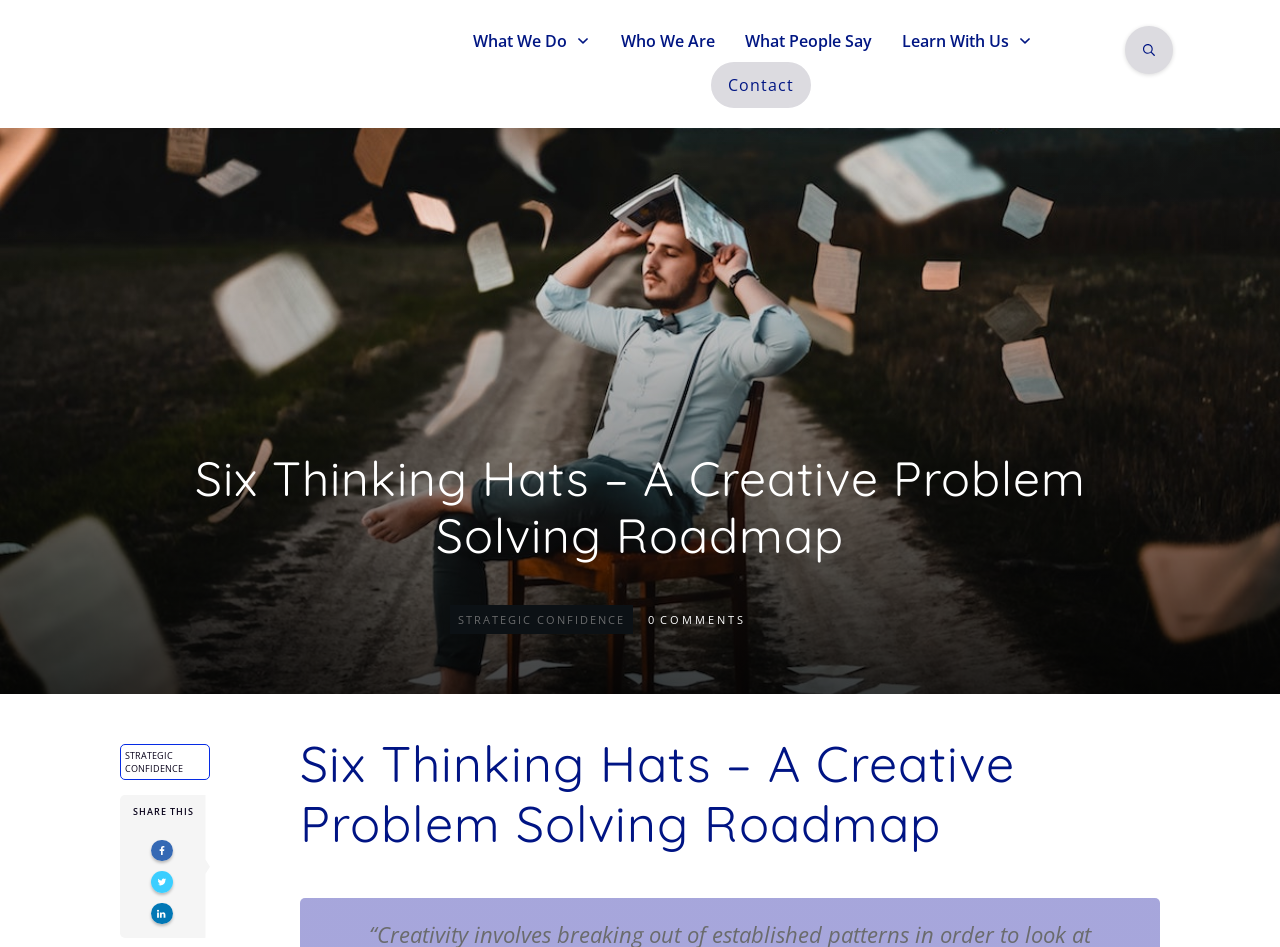What is the name of the creative problem solving approach?
Based on the image, answer the question with as much detail as possible.

The name of the creative problem solving approach can be found in the main heading of the webpage, which is 'Six Thinking Hats – A Creative Problem Solving Roadmap'.